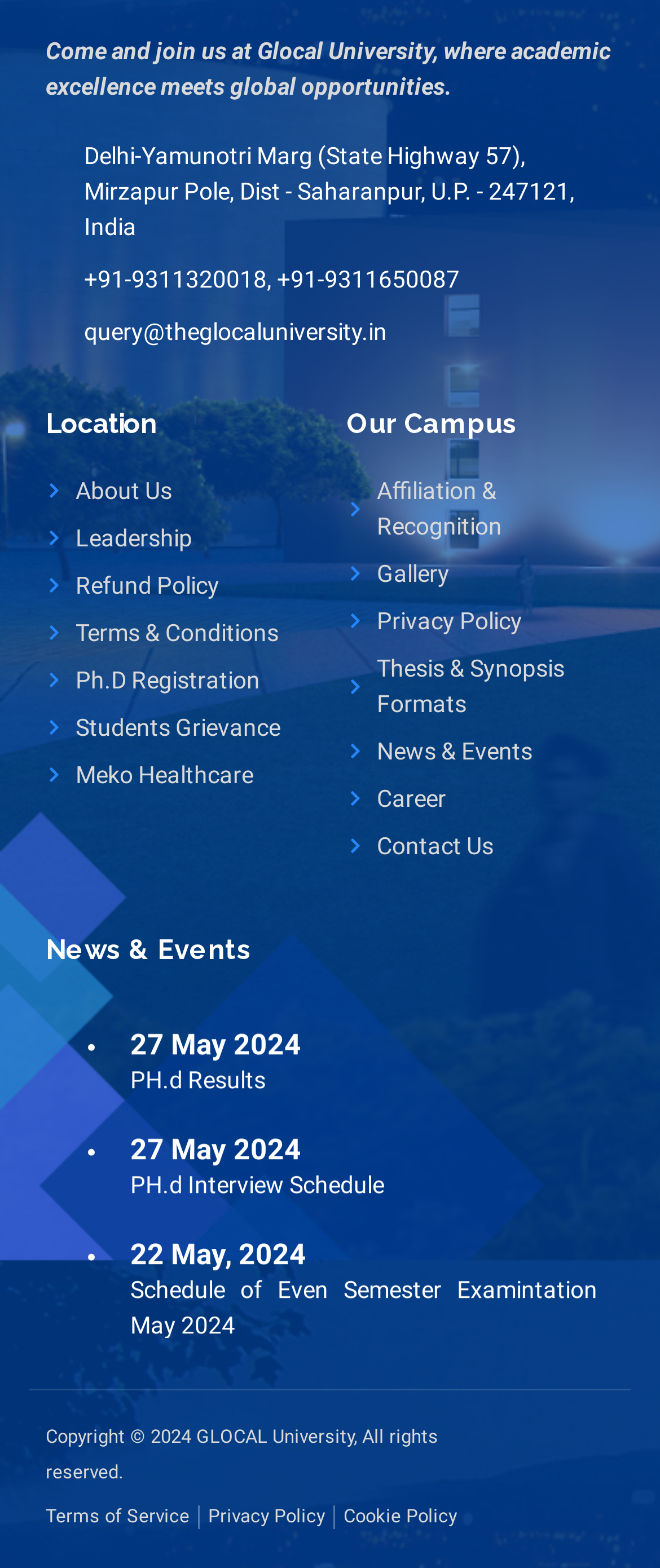Answer succinctly with a single word or phrase:
What is the email address of Glocal University?

query@theglocaluniversity.in